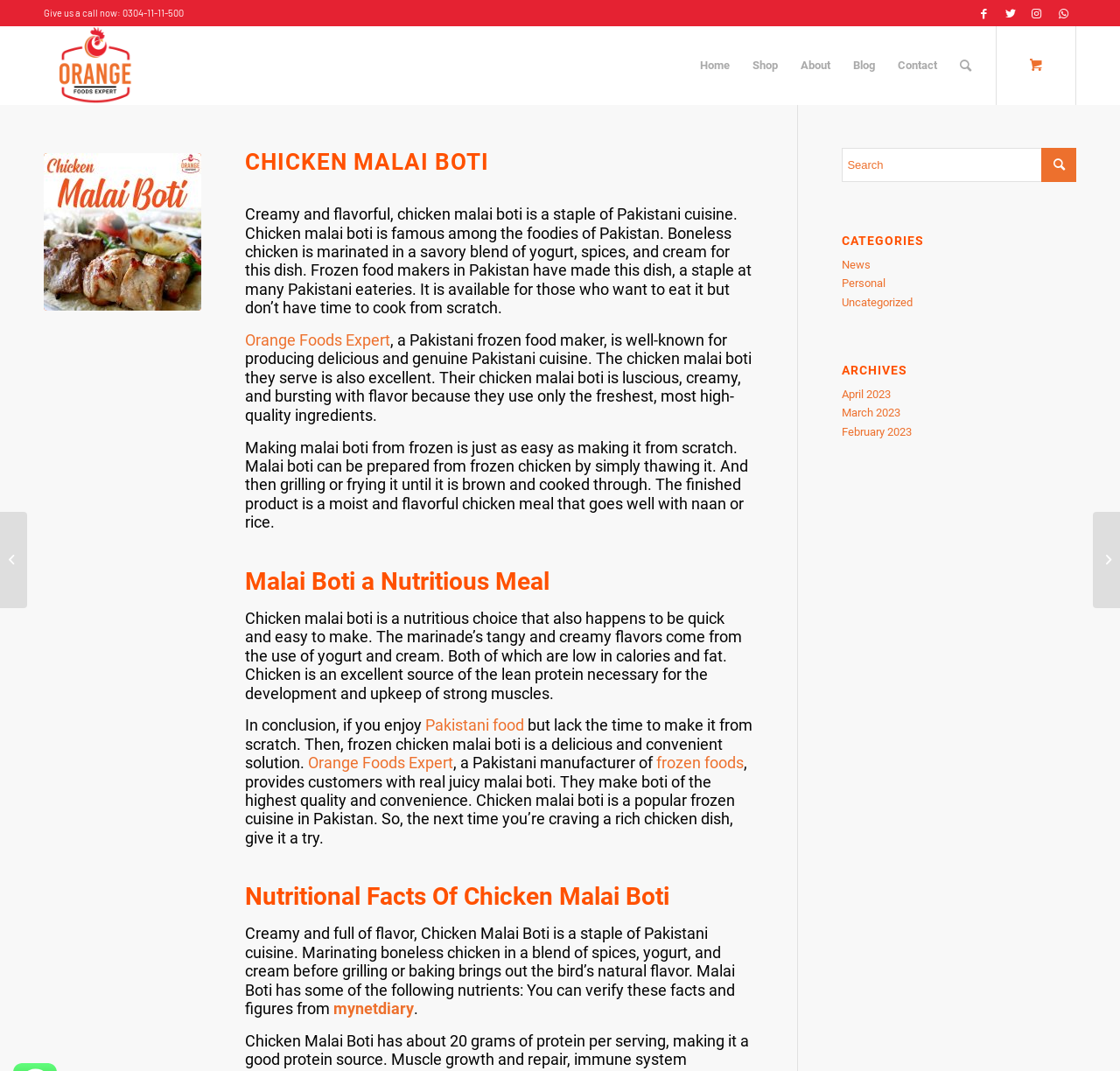What is the name of the dish that is a staple of Pakistani cuisine?
Answer the question using a single word or phrase, according to the image.

Chicken Malai Boti